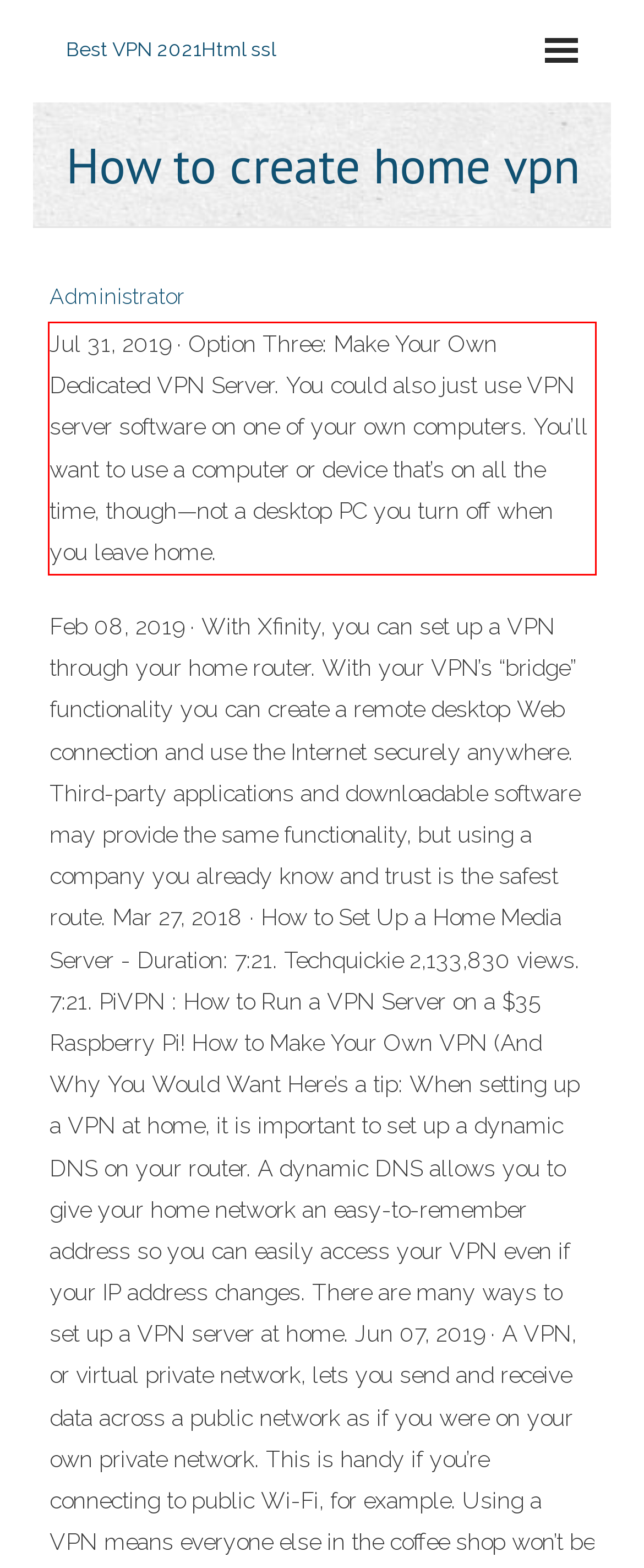Within the screenshot of the webpage, there is a red rectangle. Please recognize and generate the text content inside this red bounding box.

Jul 31, 2019 · Option Three: Make Your Own Dedicated VPN Server. You could also just use VPN server software on one of your own computers. You’ll want to use a computer or device that’s on all the time, though—not a desktop PC you turn off when you leave home.